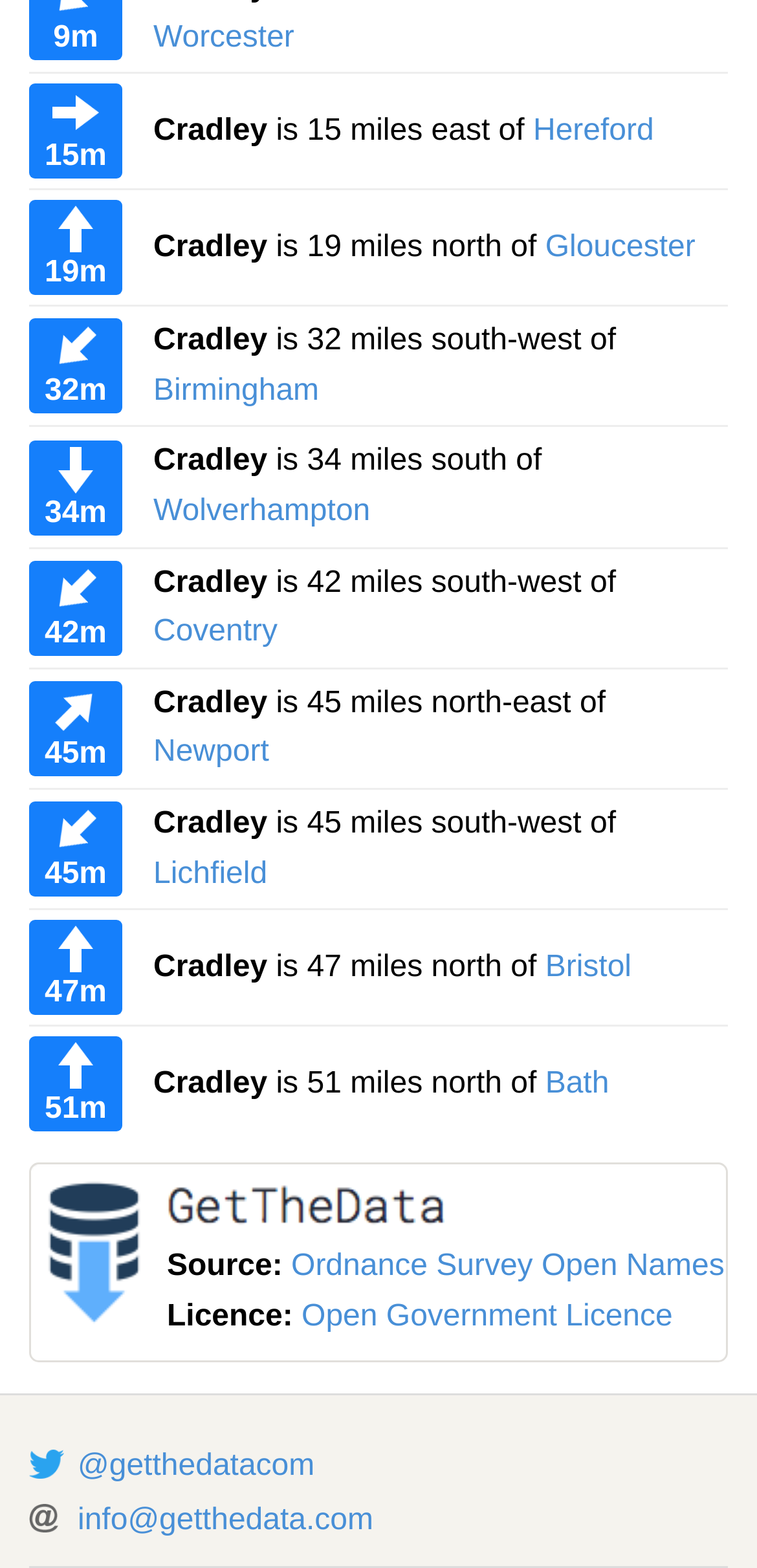From the element description: "Open Government Licence", extract the bounding box coordinates of the UI element. The coordinates should be expressed as four float numbers between 0 and 1, in the order [left, top, right, bottom].

[0.398, 0.829, 0.889, 0.85]